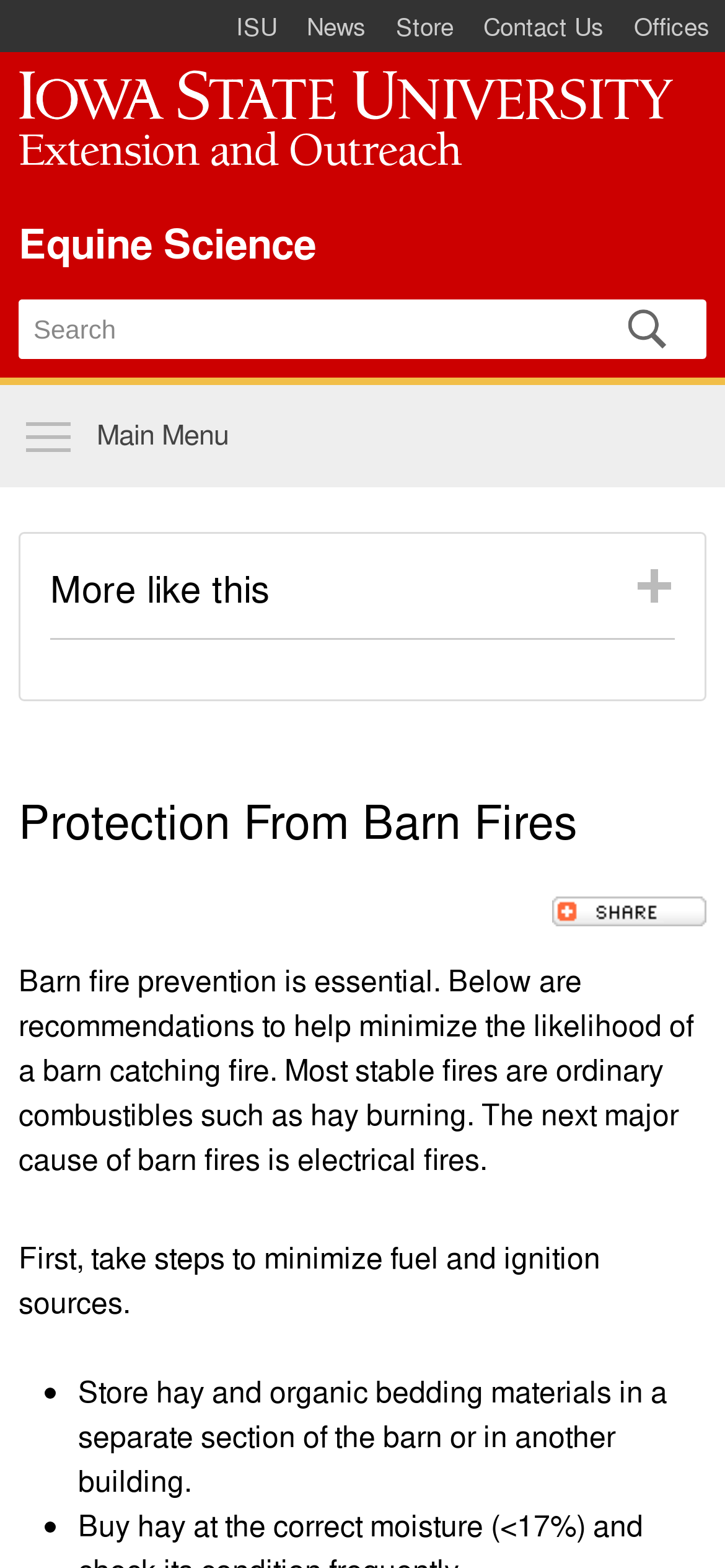Provide the bounding box coordinates of the HTML element described by the text: "Sherwood Park (Alberta)". The coordinates should be in the format [left, top, right, bottom] with values between 0 and 1.

None